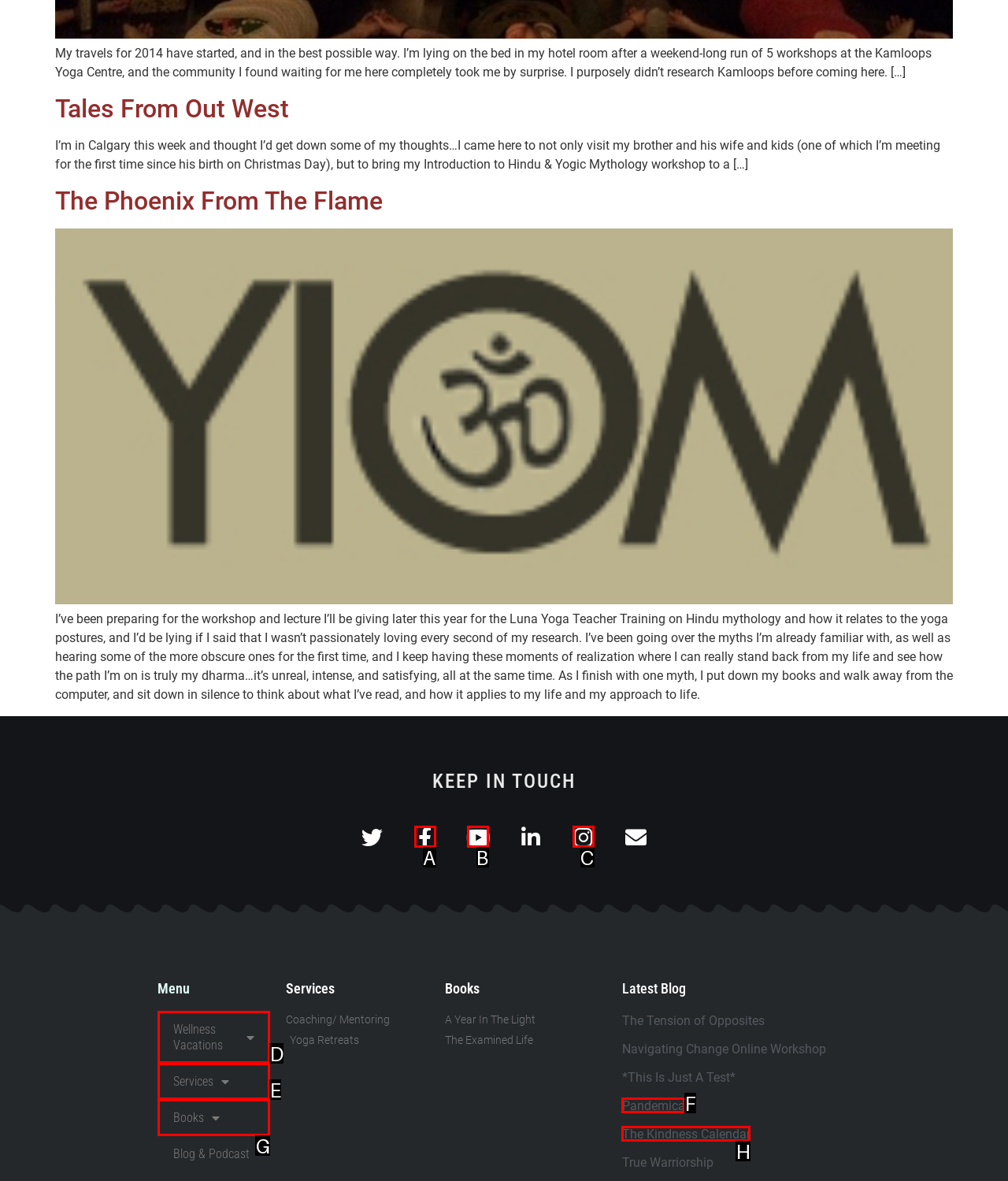Select the option that matches this description: Youtube
Answer by giving the letter of the chosen option.

B